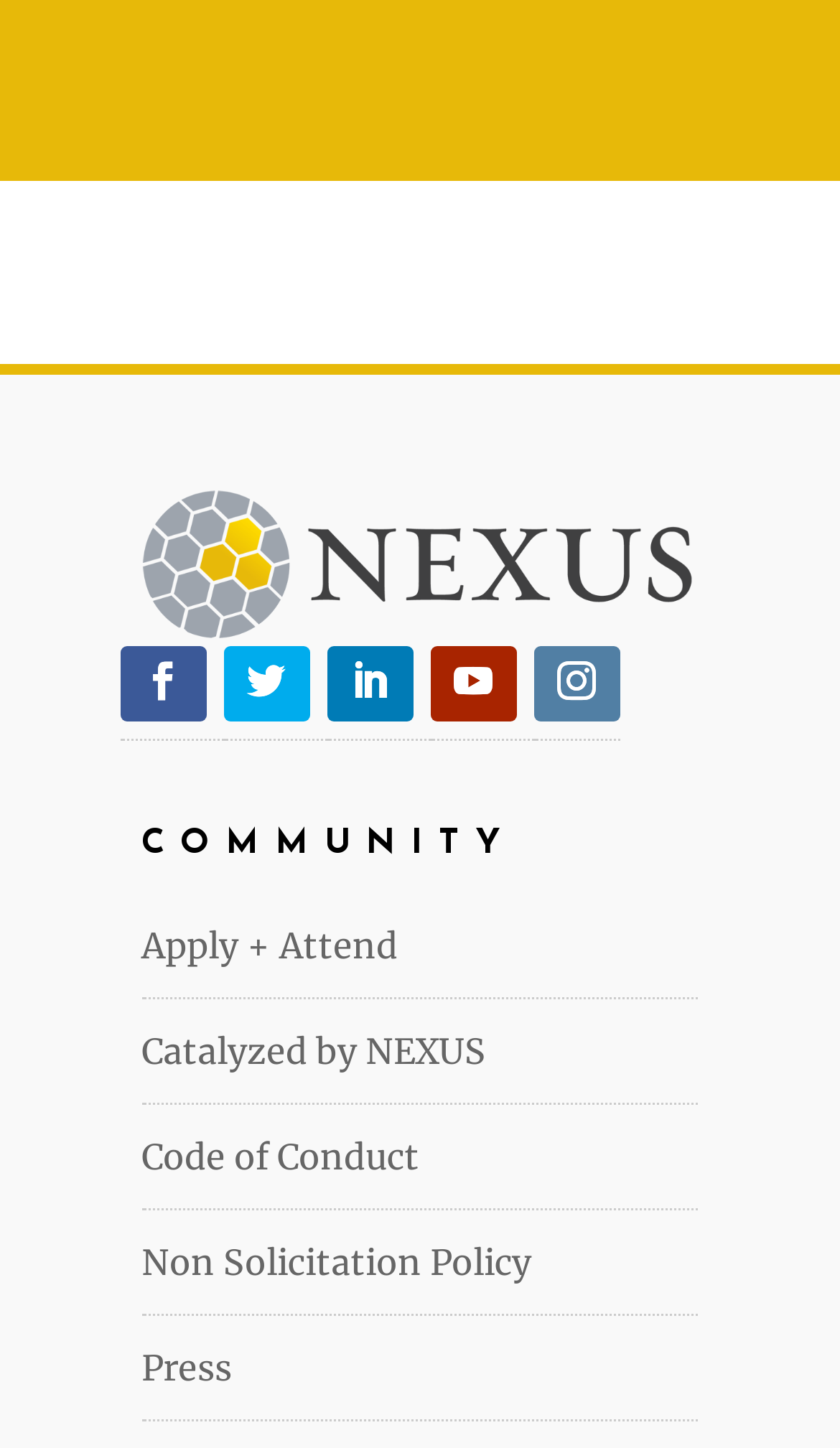Give a one-word or one-phrase response to the question: 
How many characters are in the 'COMMUNITY' heading?

9